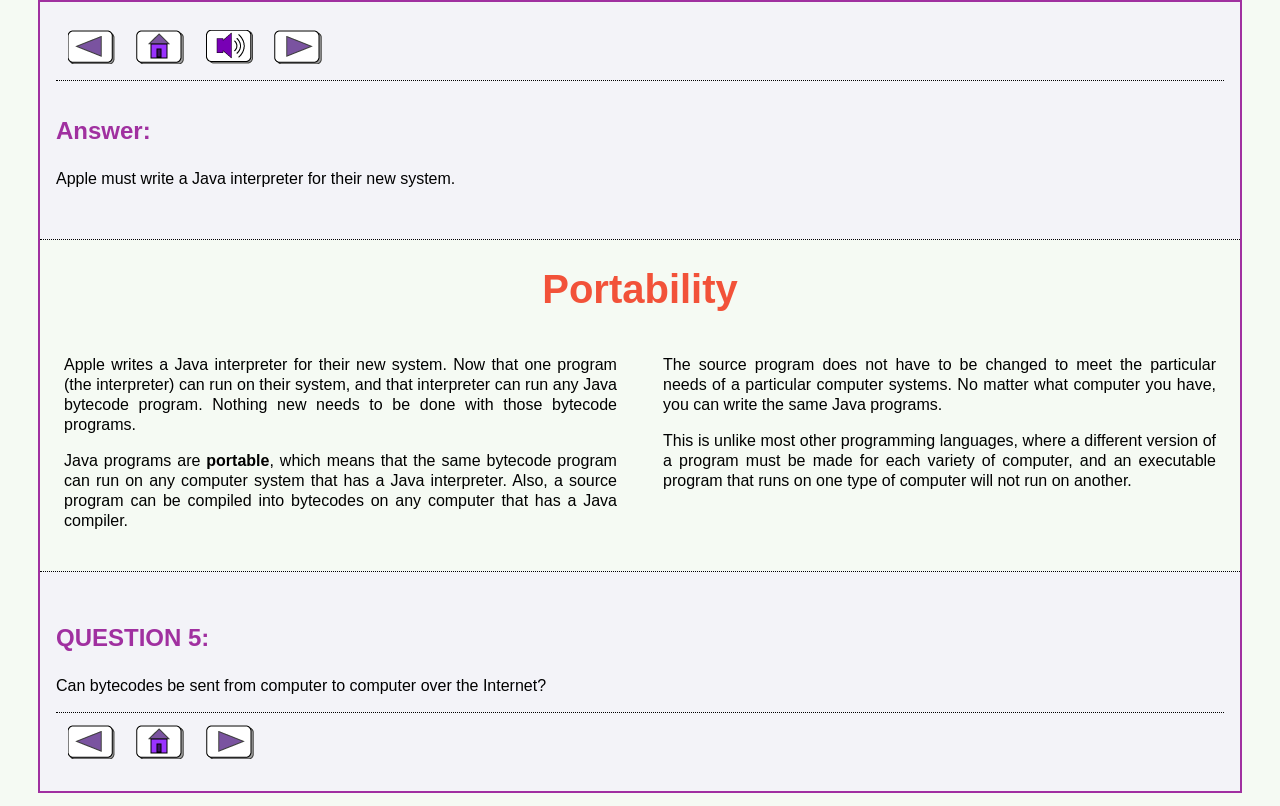Identify the bounding box for the UI element described as: "alt="hear noise"". The coordinates should be four float numbers between 0 and 1, i.e., [left, top, right, bottom].

[0.158, 0.067, 0.201, 0.088]